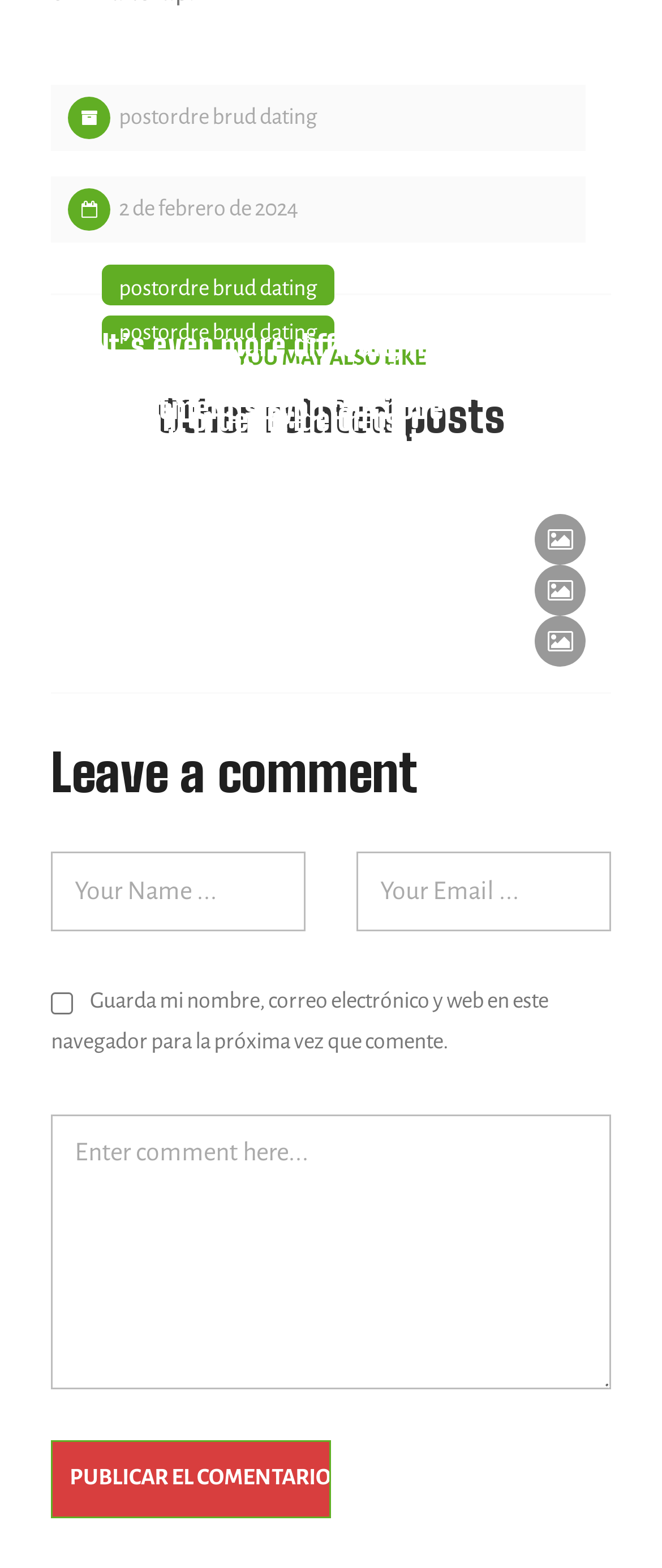Provide a one-word or one-phrase answer to the question:
What is the button at the bottom of the comment section for?

Post comment